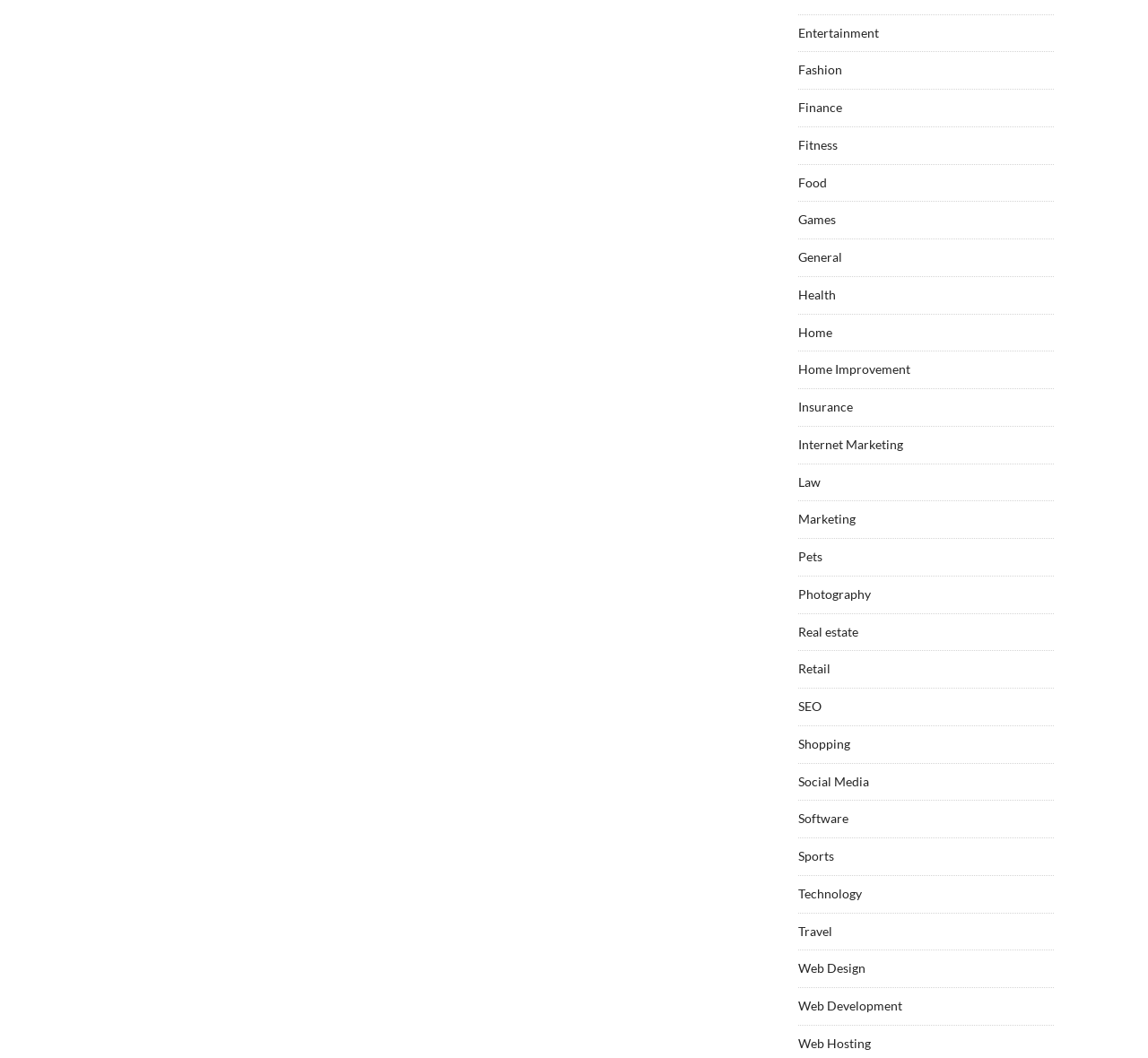Give a concise answer of one word or phrase to the question: 
What categories are available on this webpage?

Multiple categories